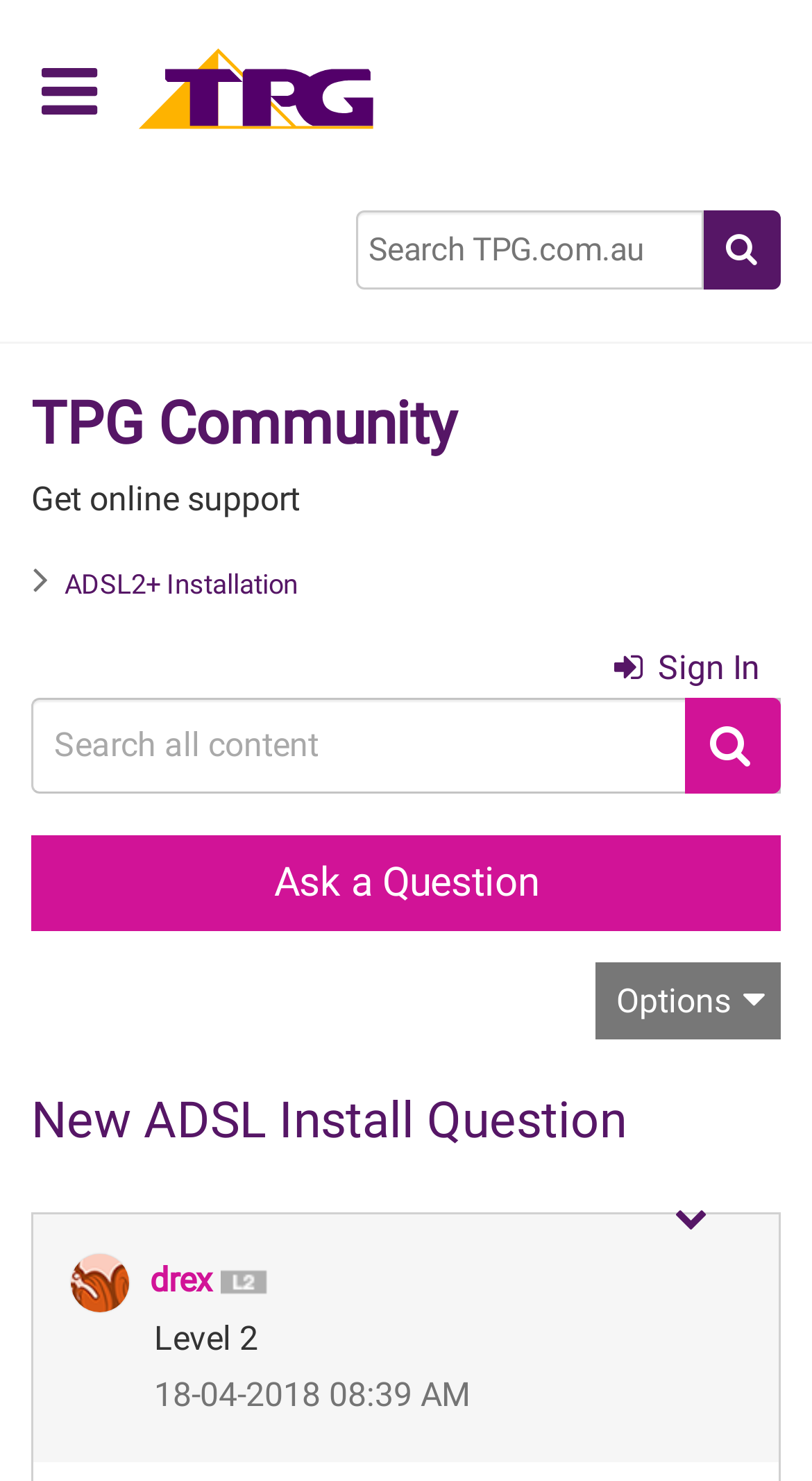Provide the bounding box coordinates of the HTML element described by the text: "Options". The coordinates should be in the format [left, top, right, bottom] with values between 0 and 1.

[0.733, 0.649, 0.962, 0.701]